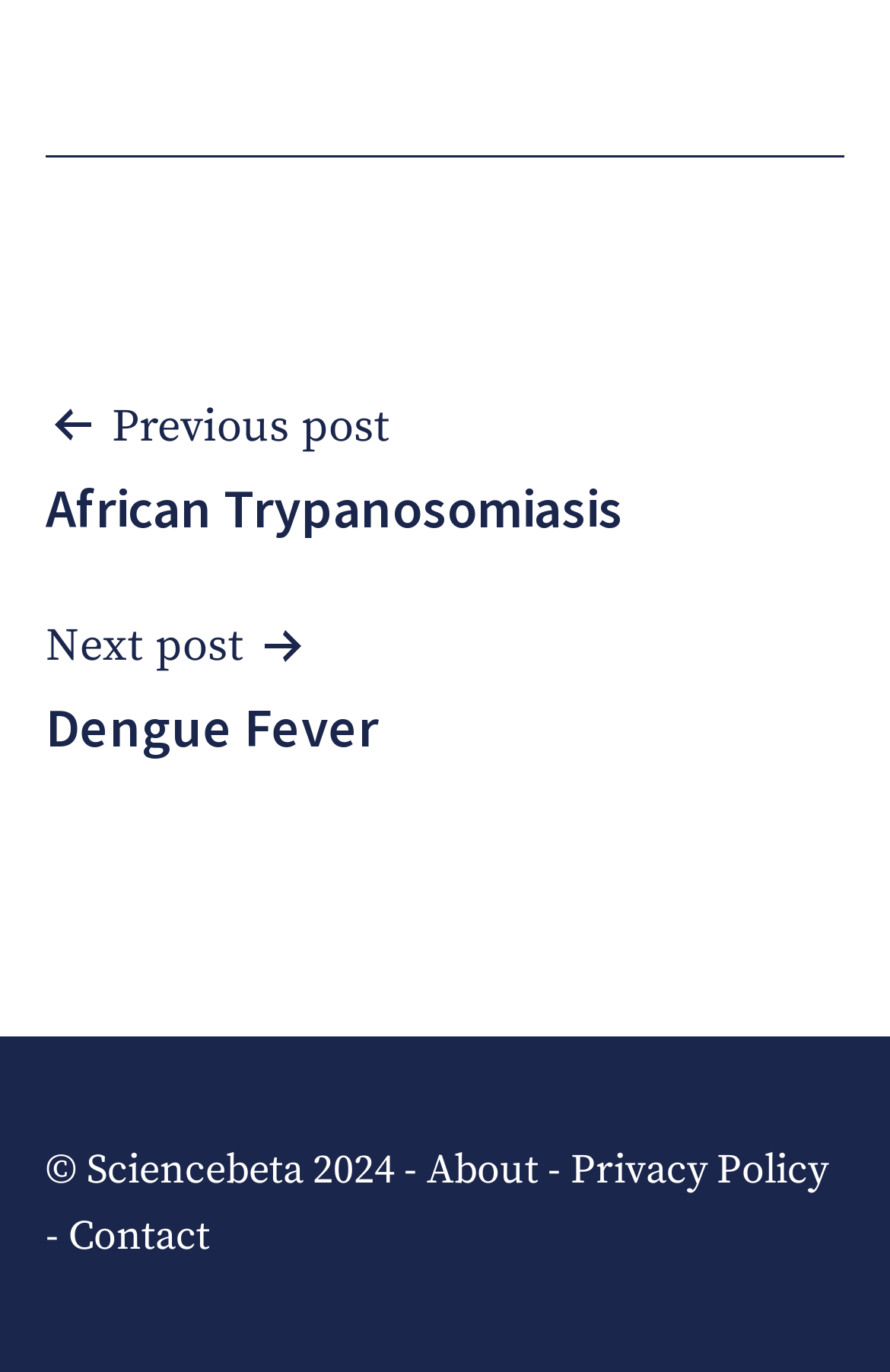What is the title of the navigation section?
Examine the webpage screenshot and provide an in-depth answer to the question.

I found the title of the navigation section by looking at the heading element, which says 'Post navigation'.